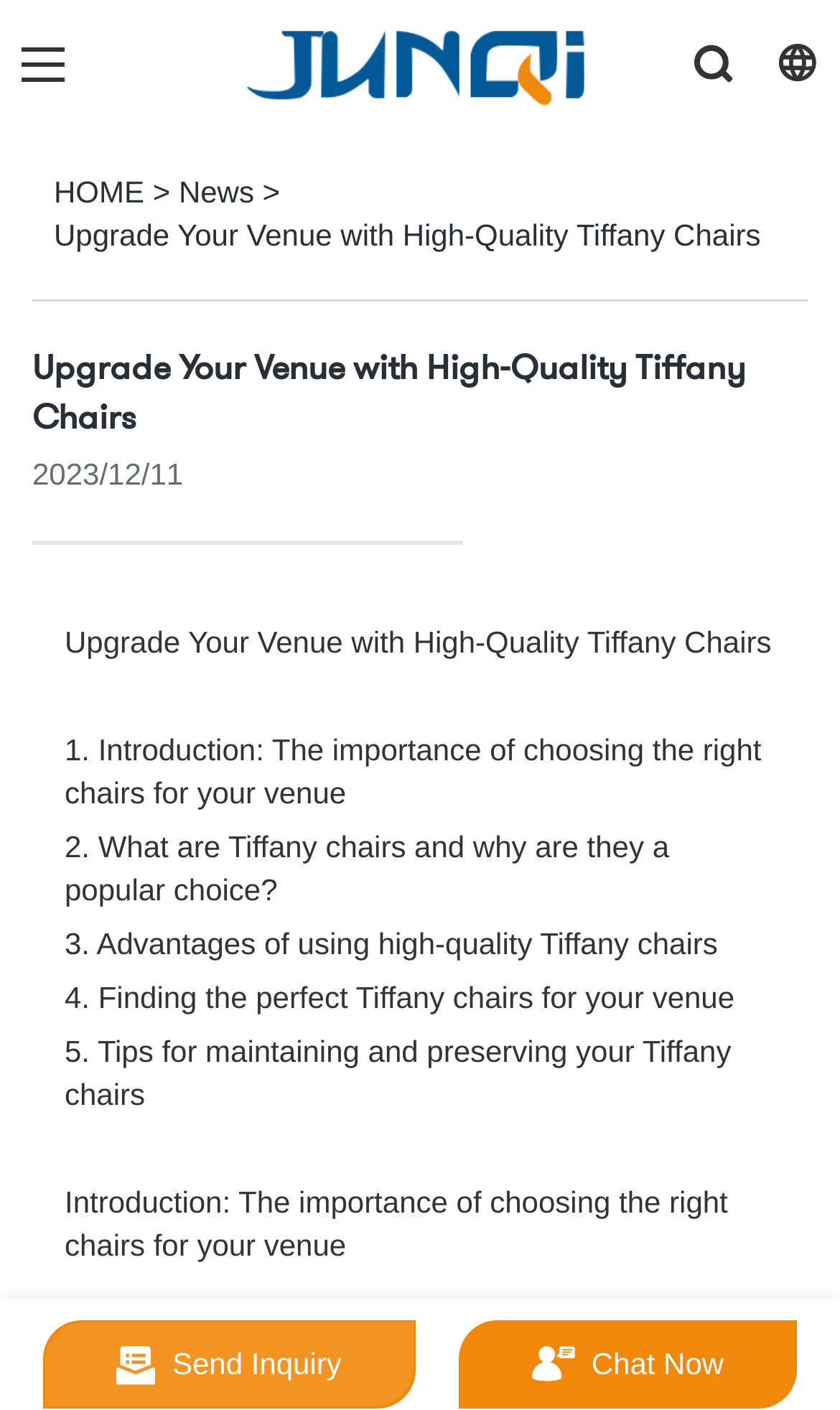What is the date of the article?
Answer the question with a thorough and detailed explanation.

The date of the article can be found below the main heading, where it is written as '2023/12/11'.